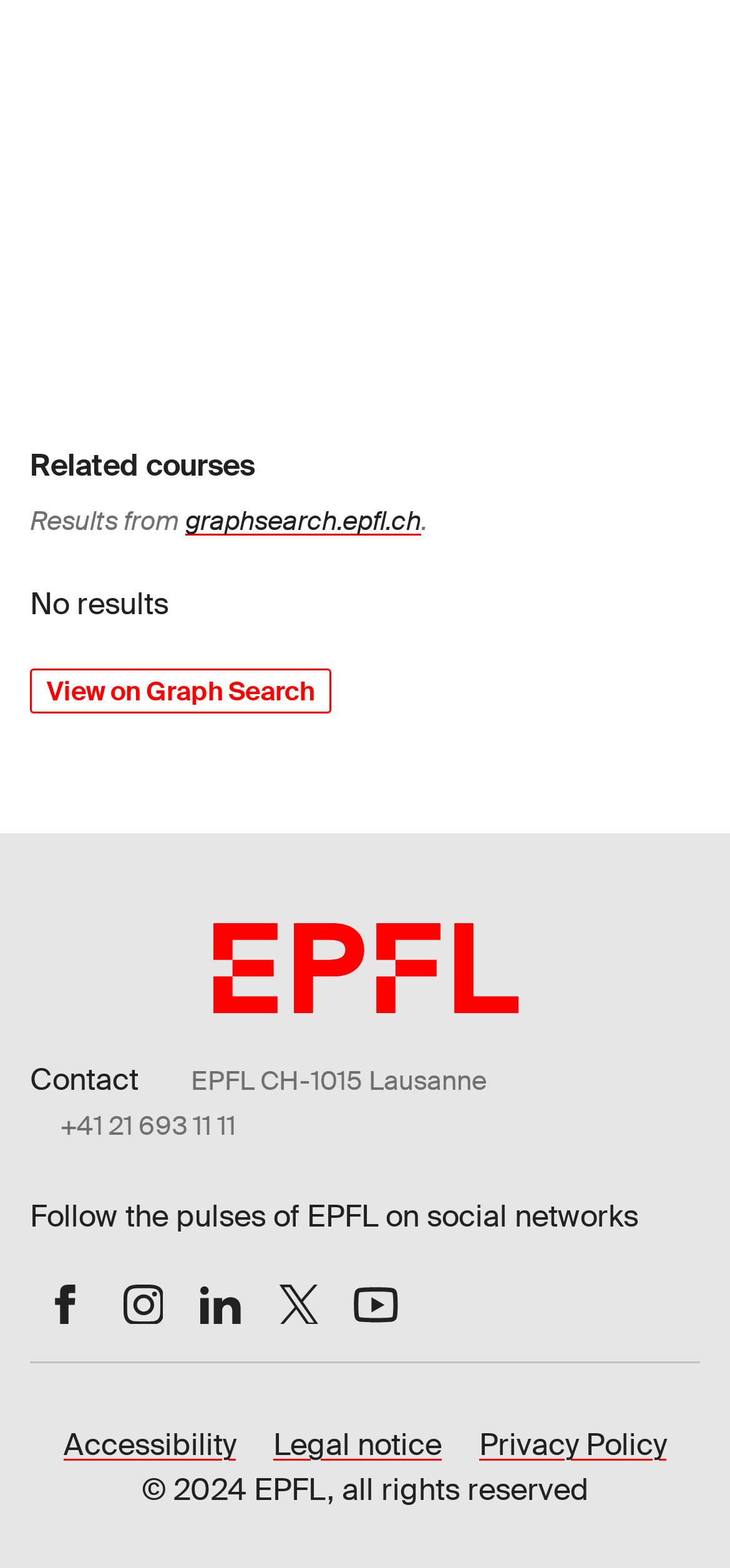Bounding box coordinates should be in the format (top-left x, top-left y, bottom-right x, bottom-right y) and all values should be floating point numbers between 0 and 1. Determine the bounding box coordinate for the UI element described as: Sök

None